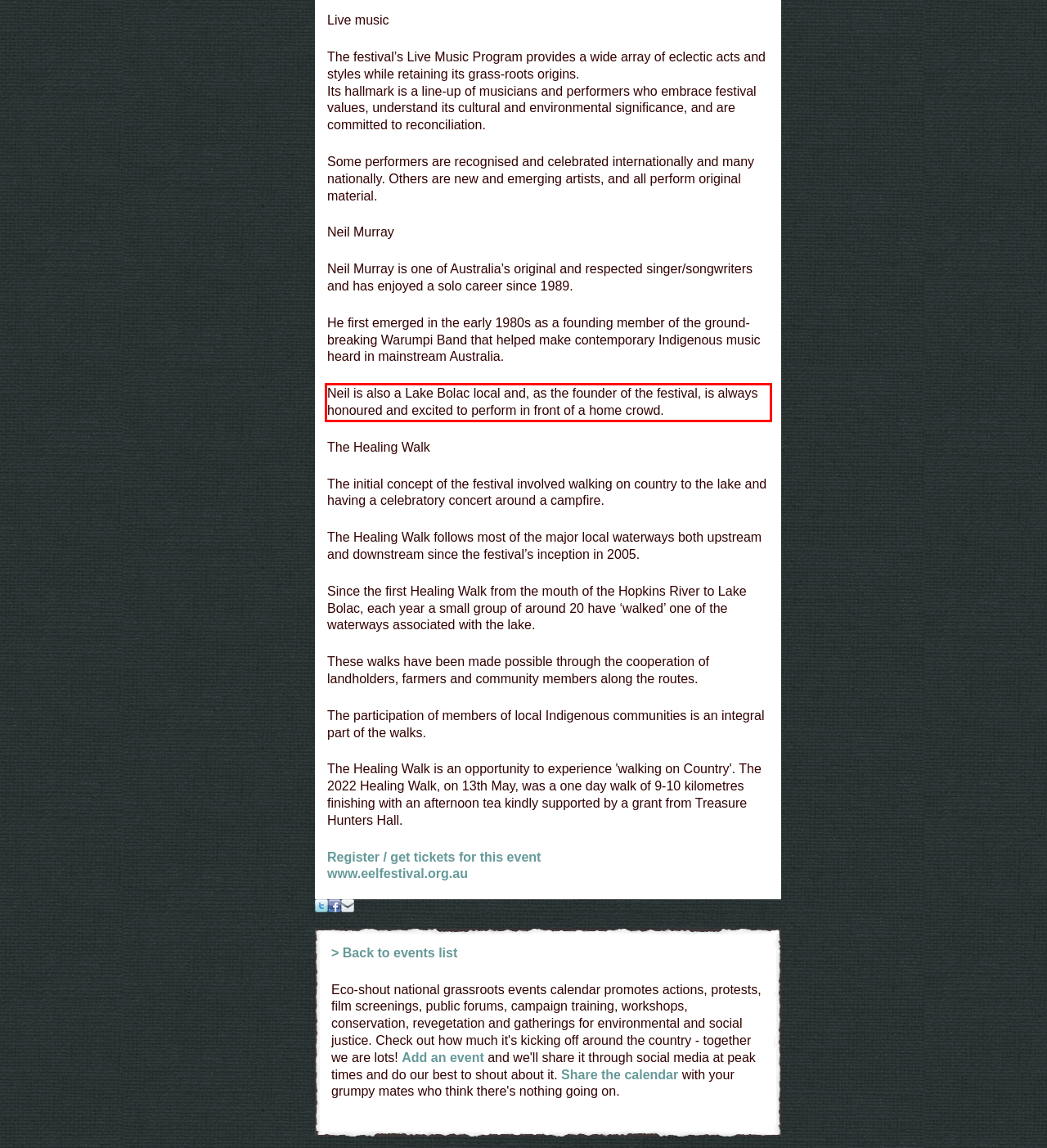Look at the webpage screenshot and recognize the text inside the red bounding box.

Neil is also a Lake Bolac local and, as the founder of the festival, is always honoured and excited to perform in front of a home crowd.